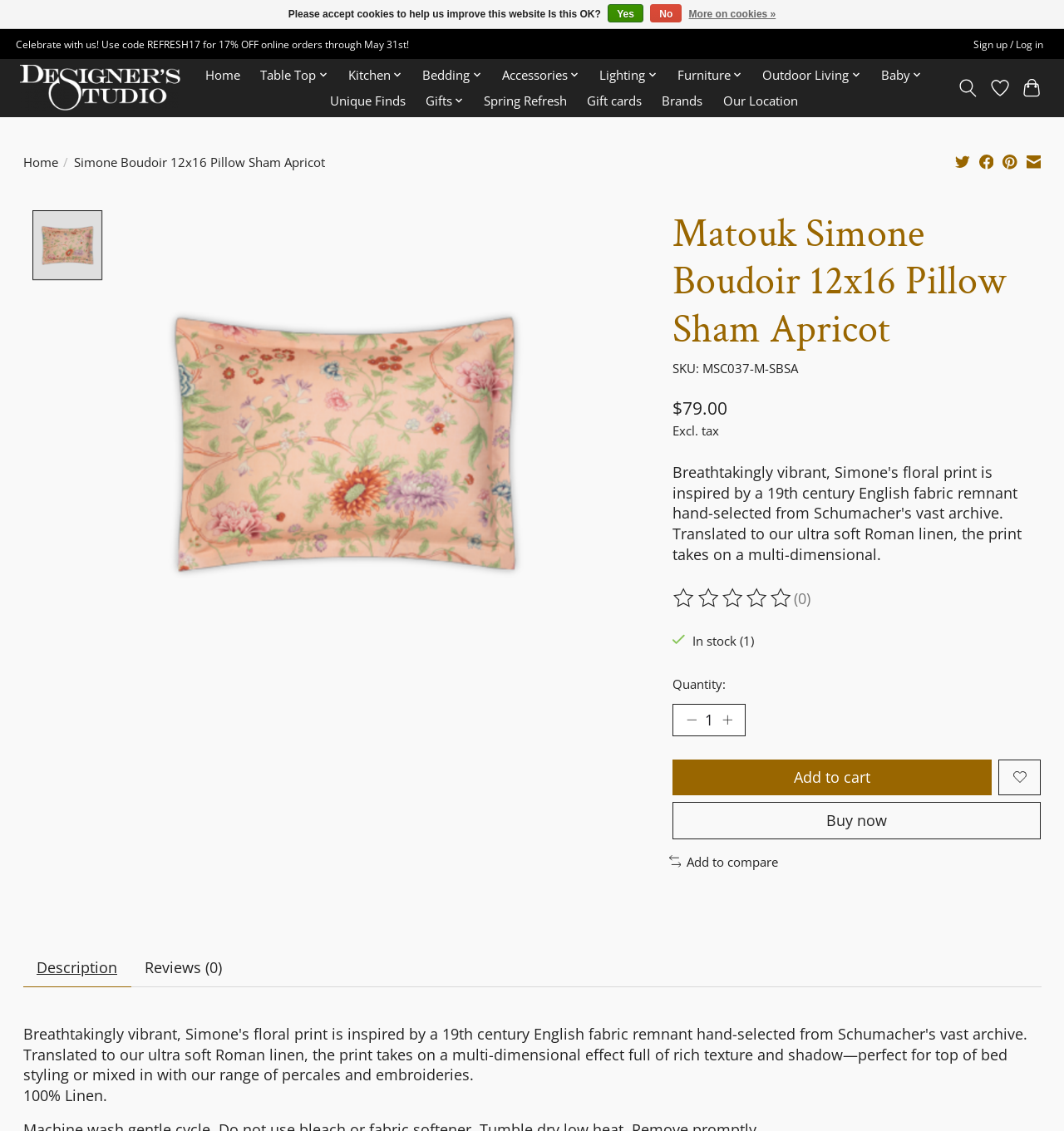Could you determine the bounding box coordinates of the clickable element to complete the instruction: "Go to wishlist"? Provide the coordinates as four float numbers between 0 and 1, i.e., [left, top, right, bottom].

[0.928, 0.064, 0.951, 0.091]